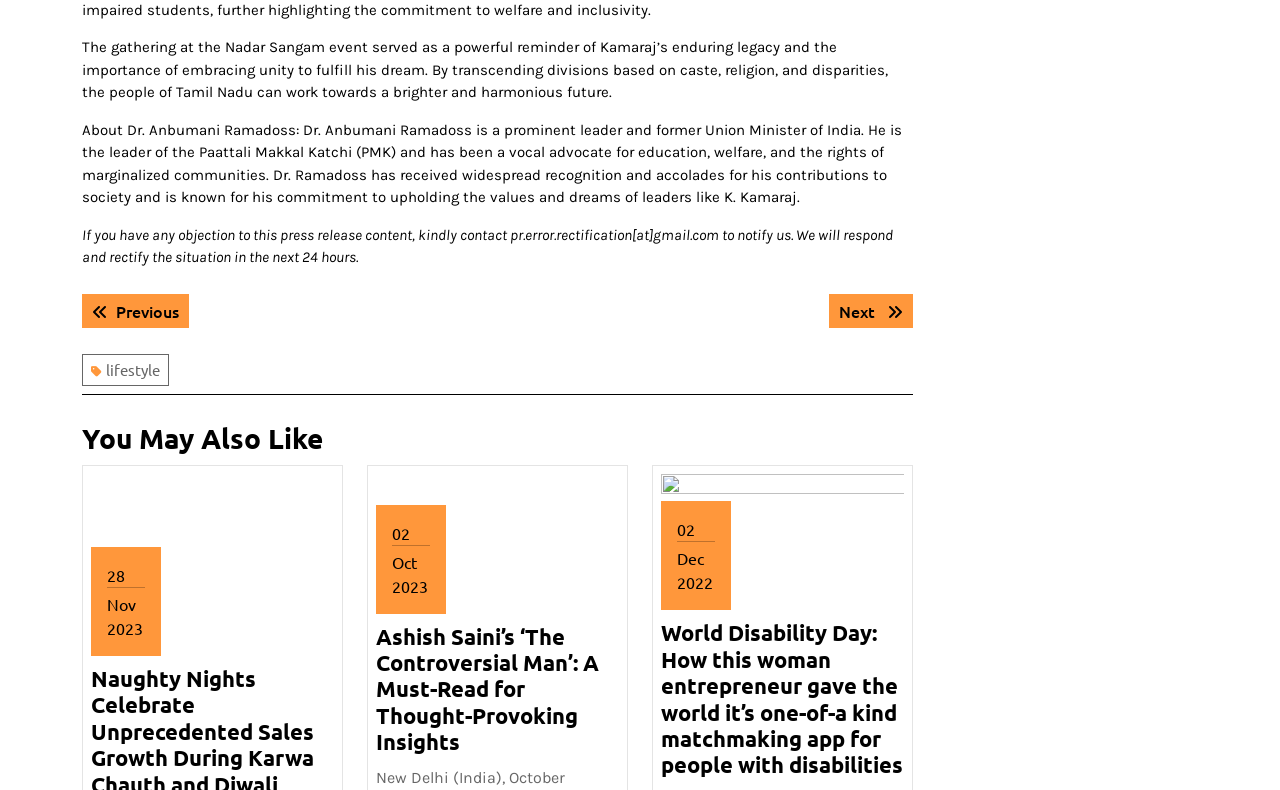What is the purpose of the 'Post navigation' section?
Using the information from the image, give a concise answer in one word or a short phrase.

To navigate to previous or next post